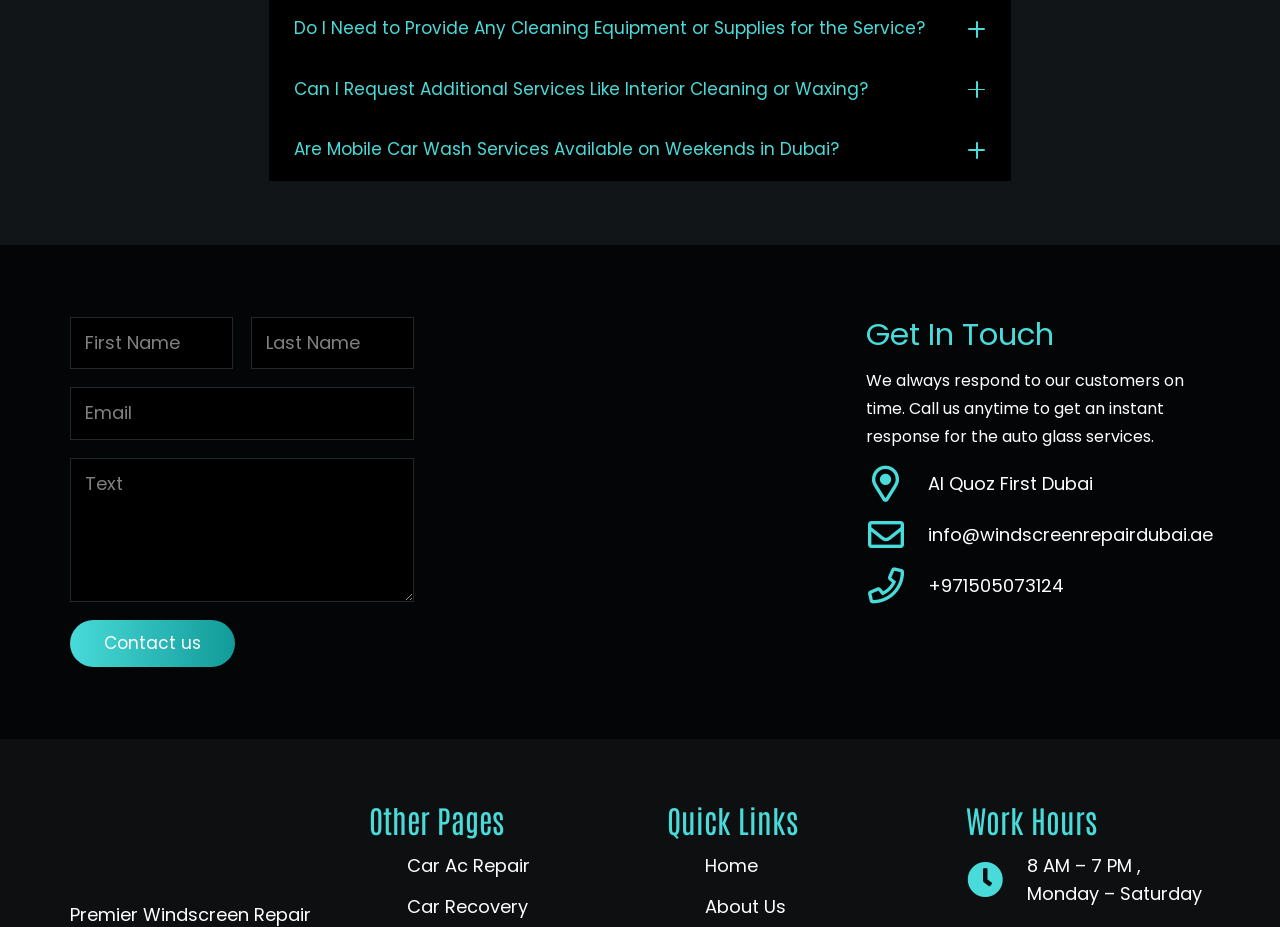Find the bounding box coordinates of the clickable region needed to perform the following instruction: "Click the 'Contact us' button". The coordinates should be provided as four float numbers between 0 and 1, i.e., [left, top, right, bottom].

[0.055, 0.668, 0.184, 0.72]